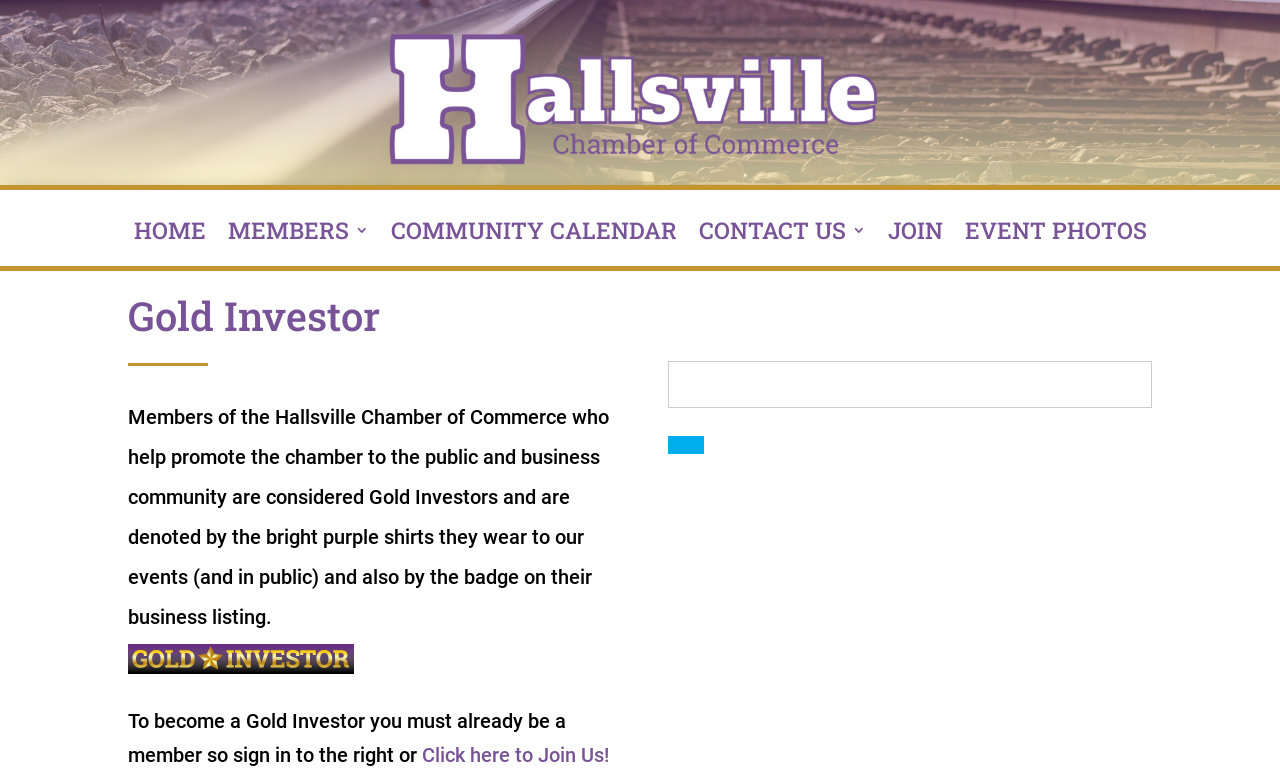Locate the bounding box coordinates of the UI element described by: "Click here to Join Us!". The bounding box coordinates should consist of four float numbers between 0 and 1, i.e., [left, top, right, bottom].

[0.33, 0.967, 0.476, 0.998]